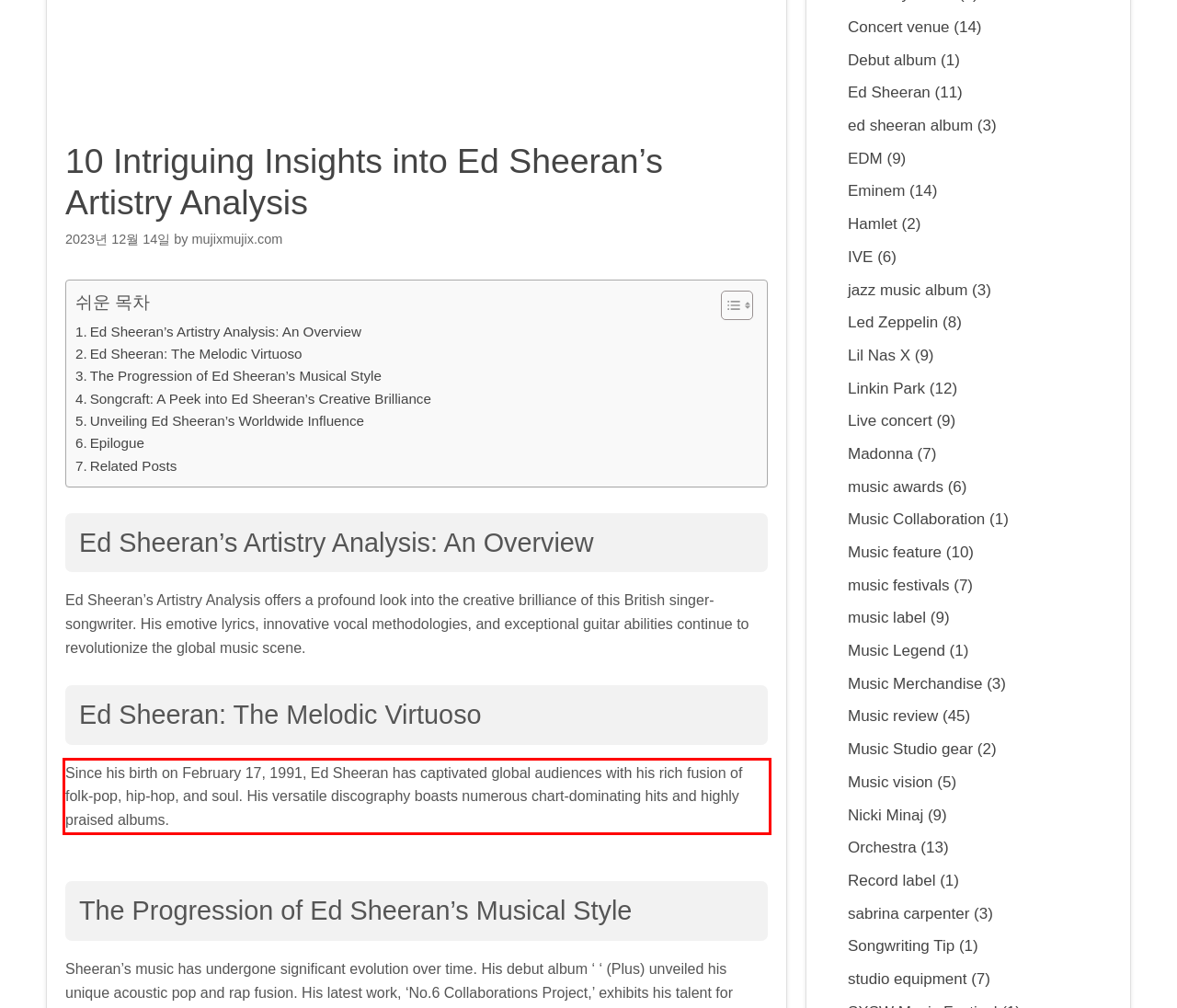You are provided with a screenshot of a webpage featuring a red rectangle bounding box. Extract the text content within this red bounding box using OCR.

Since his birth on February 17, 1991, Ed Sheeran has captivated global audiences with his rich fusion of folk-pop, hip-hop, and soul. His versatile discography boasts numerous chart-dominating hits and highly praised albums.